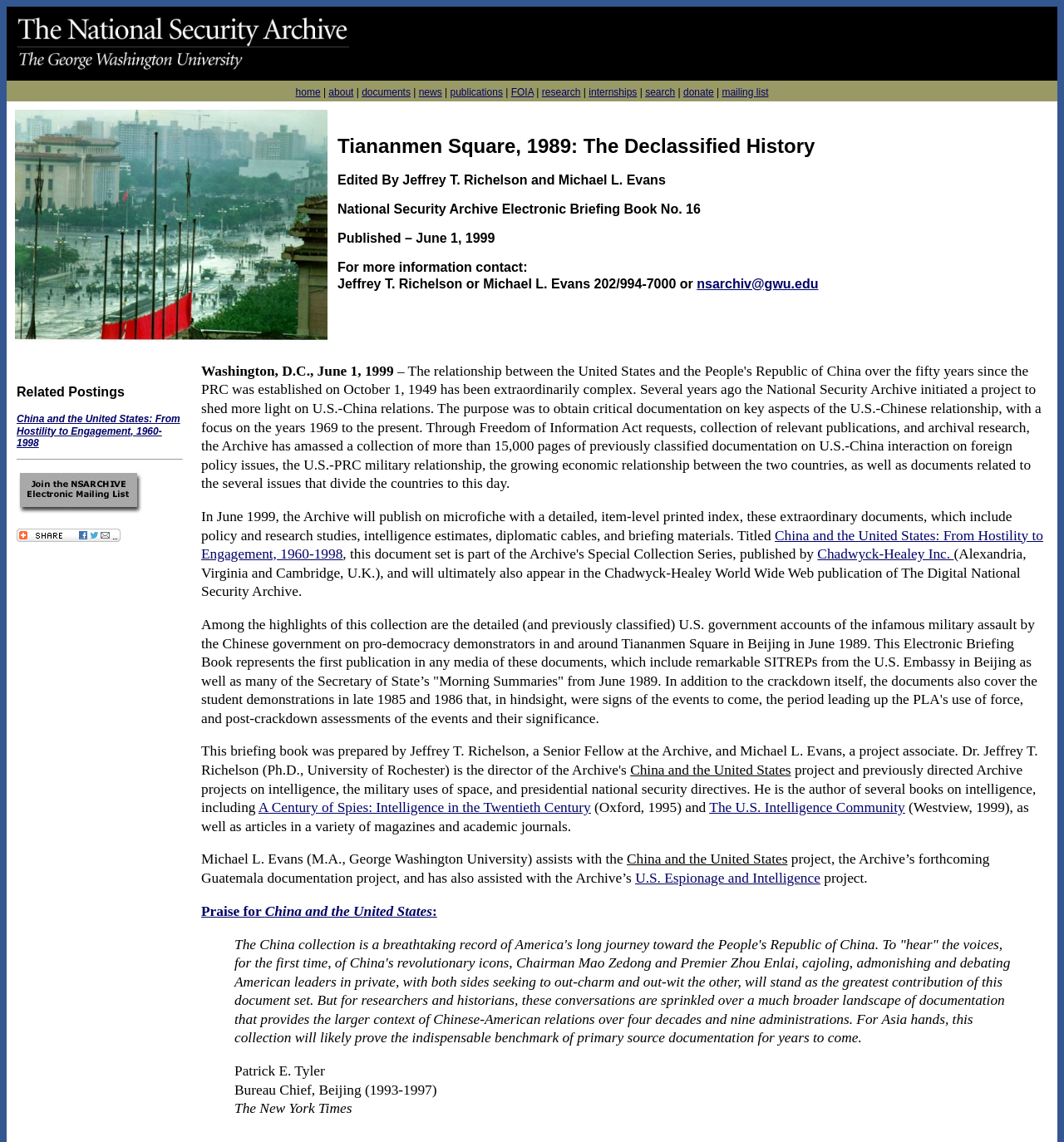Please identify the primary heading on the webpage and return its text.

Tiananmen Square, 1989: The Declassified History